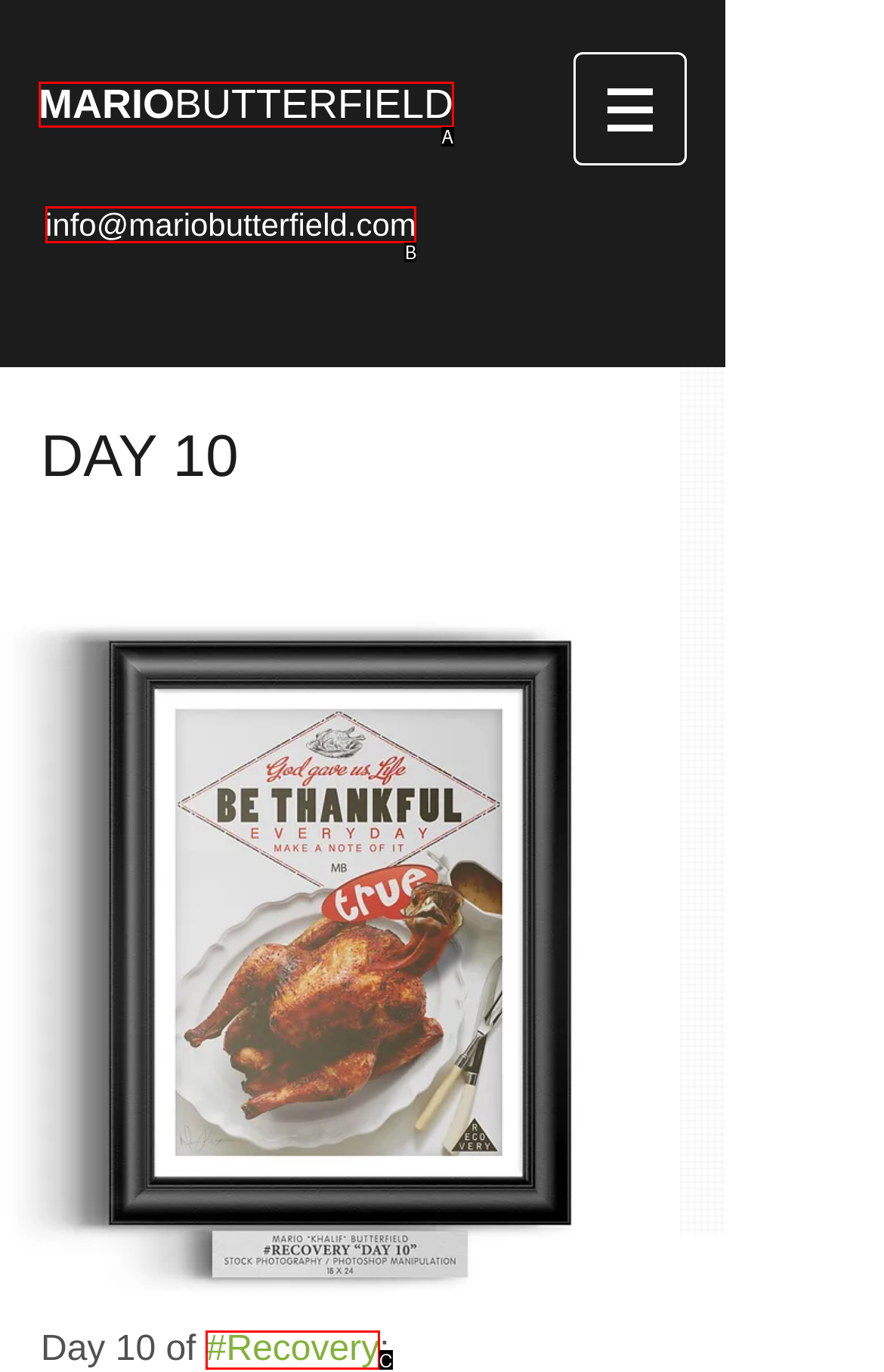Find the option that aligns with: #Recovery
Provide the letter of the corresponding option.

C